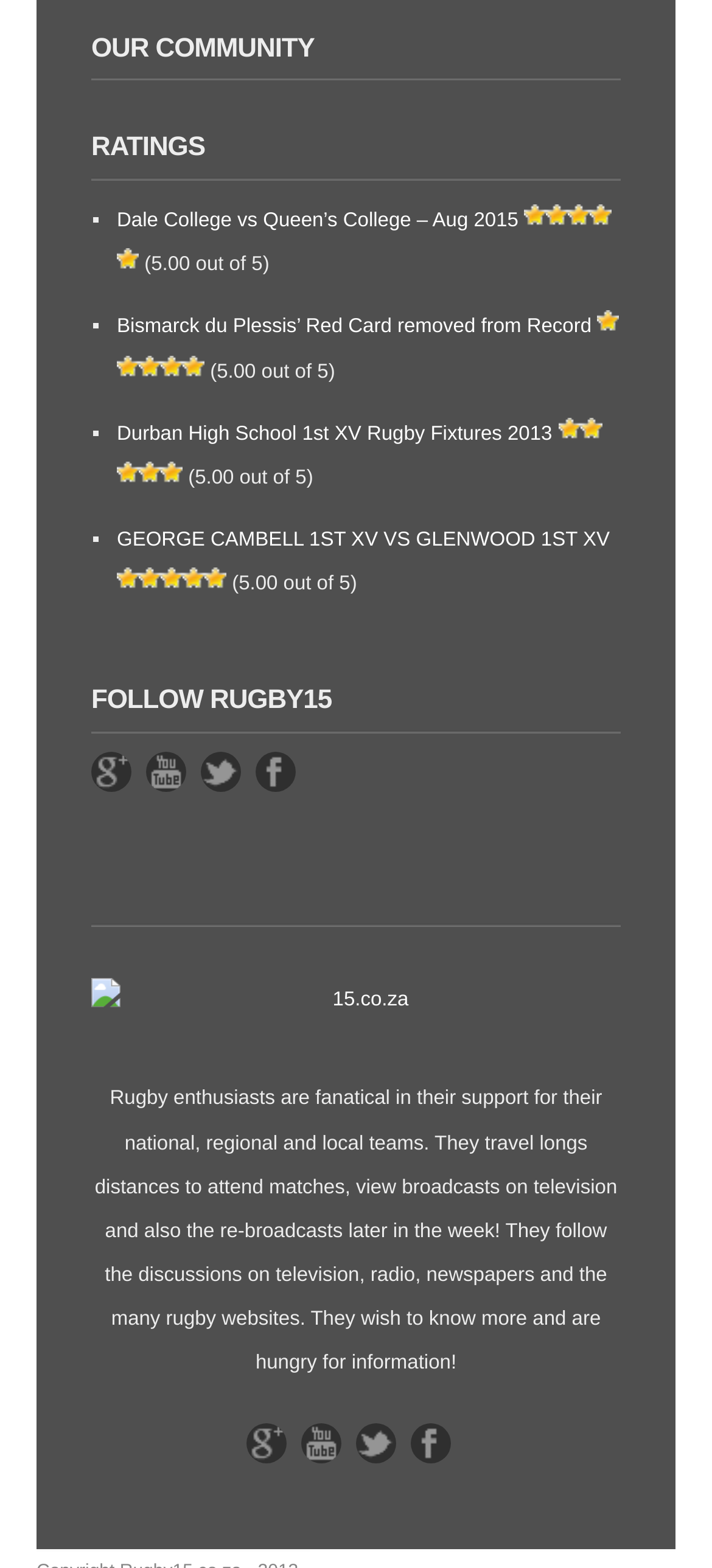Using the webpage screenshot and the element description You Tube, determine the bounding box coordinates. Specify the coordinates in the format (top-left x, top-left y, bottom-right x, bottom-right y) with values ranging from 0 to 1.

[0.205, 0.48, 0.287, 0.517]